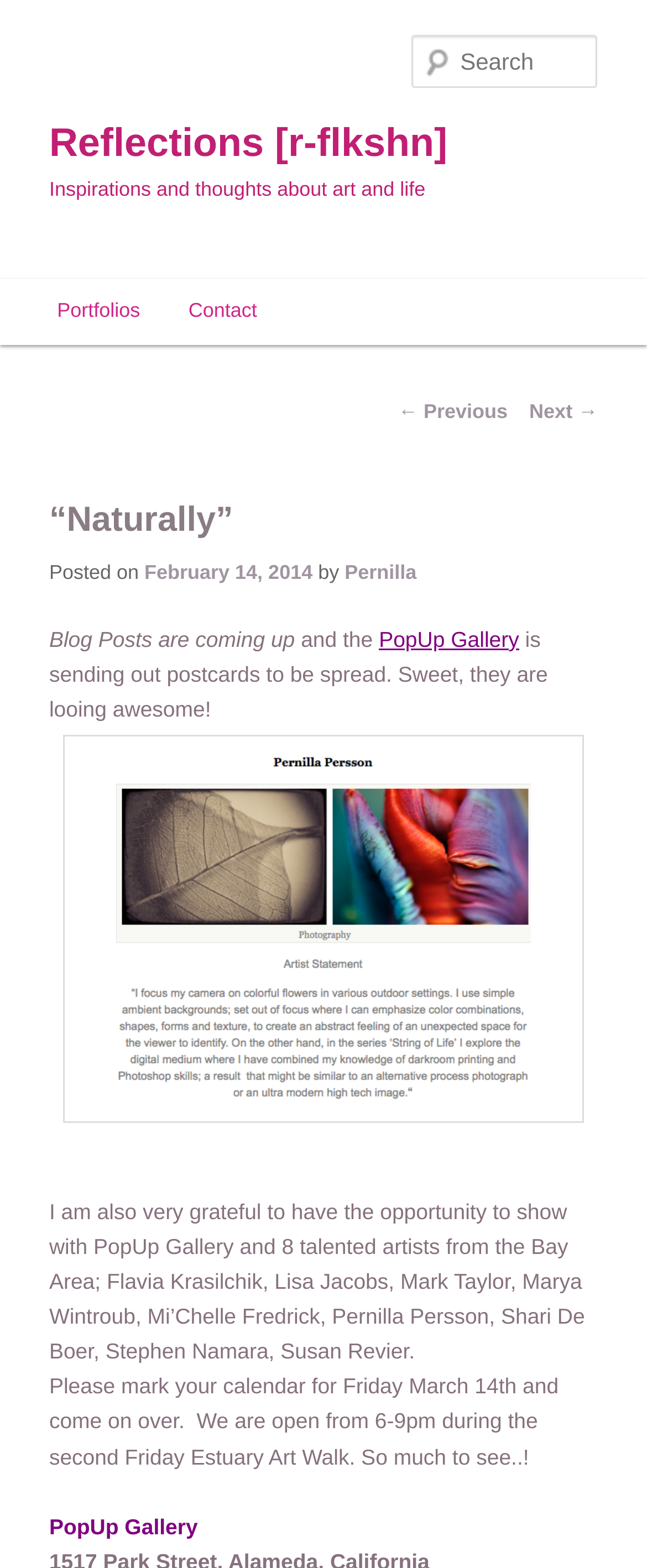Using the format (top-left x, top-left y, bottom-right x, bottom-right y), and given the element description, identify the bounding box coordinates within the screenshot: parent_node: Search name="s" placeholder="Search"

[0.637, 0.022, 0.924, 0.056]